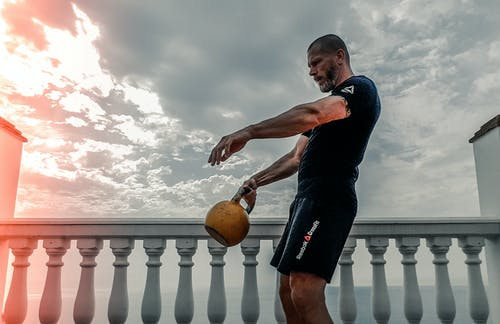Provide an in-depth description of the image.

The image captures a man engaged in a kettlebell workout, emphasizing the strength and endurance benefits of this versatile piece of exercise equipment. He is positioned outdoors on a balcony, with an expansive sky in the background that hints at an impending sunset. The man showcases proper form as he swings a kettlebell, highlighting the dynamic movement involved in exercises like the kettlebell swing, clean and jerk, and snatch. Kettlebells are celebrated for their ability to target multiple muscle groups simultaneously, making them ideal for full-body conditioning. This image resonates with the idea that kettlebells, though historically used by strongmen, are perfect for modern home workouts due to their effectiveness and adaptability.